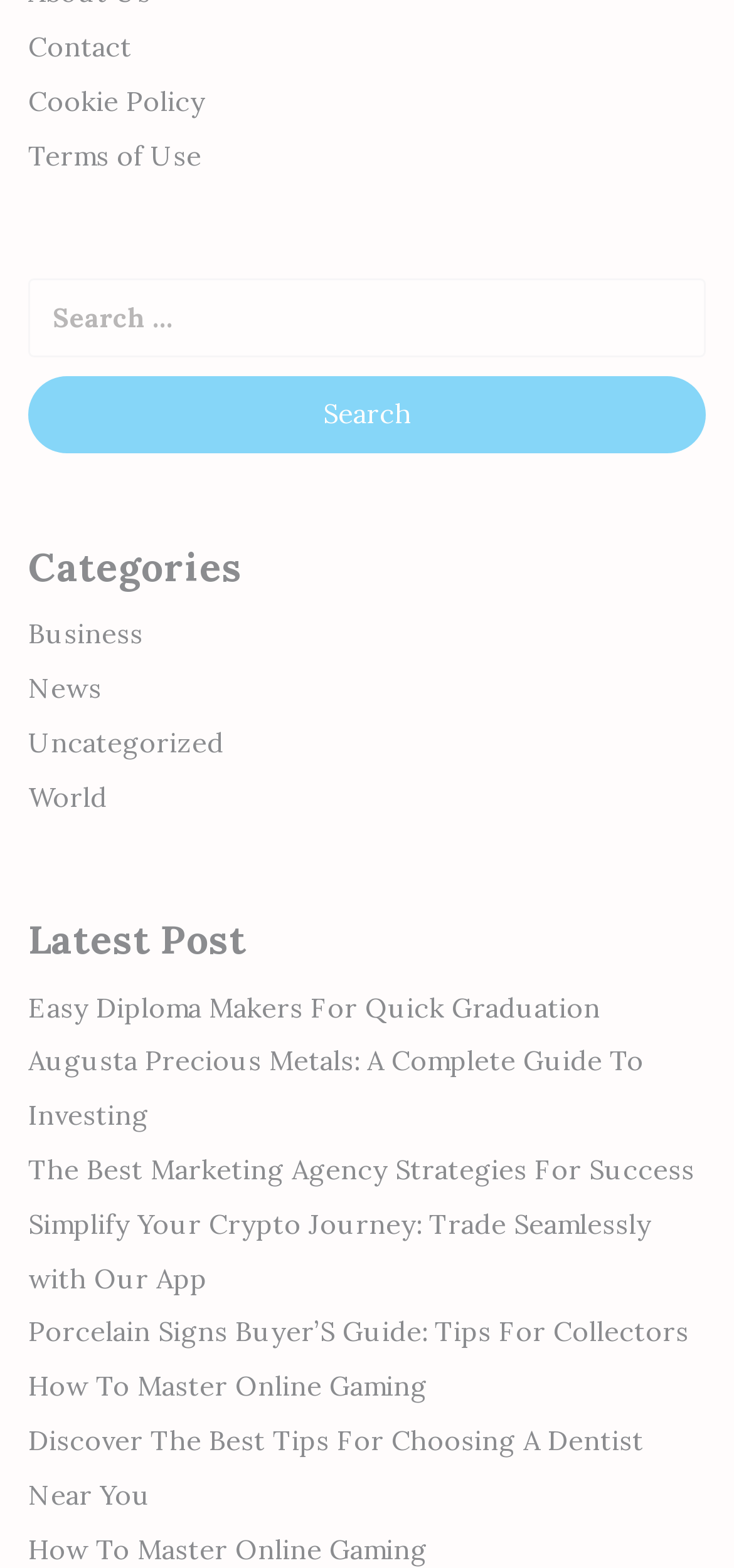Provide a short, one-word or phrase answer to the question below:
What is the purpose of the search box?

To search